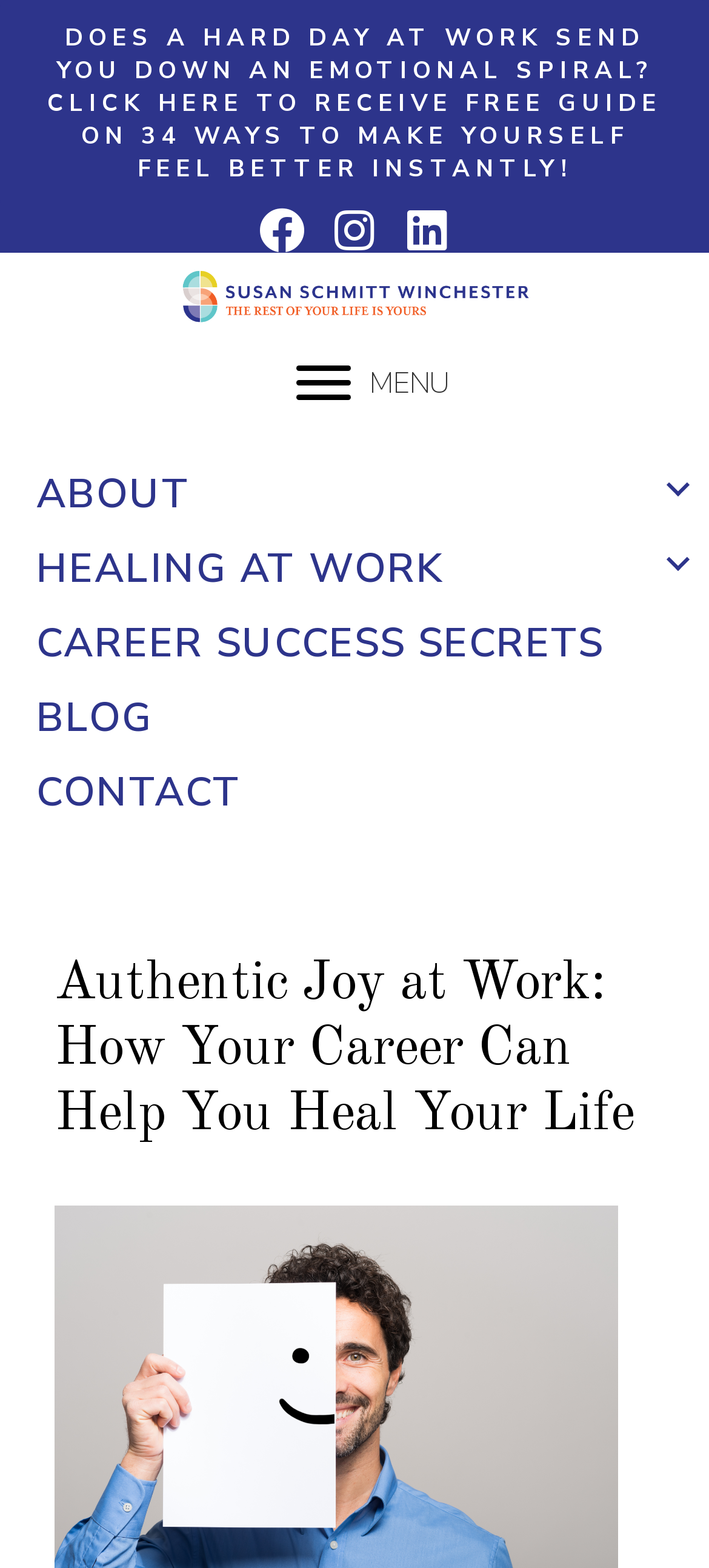What is the purpose of the 'MENU' button?
Please provide a full and detailed response to the question.

I inferred the purpose of the 'MENU' button by looking at its position and the navigation menu below it, which suggests that it is used to open or toggle the main menu.